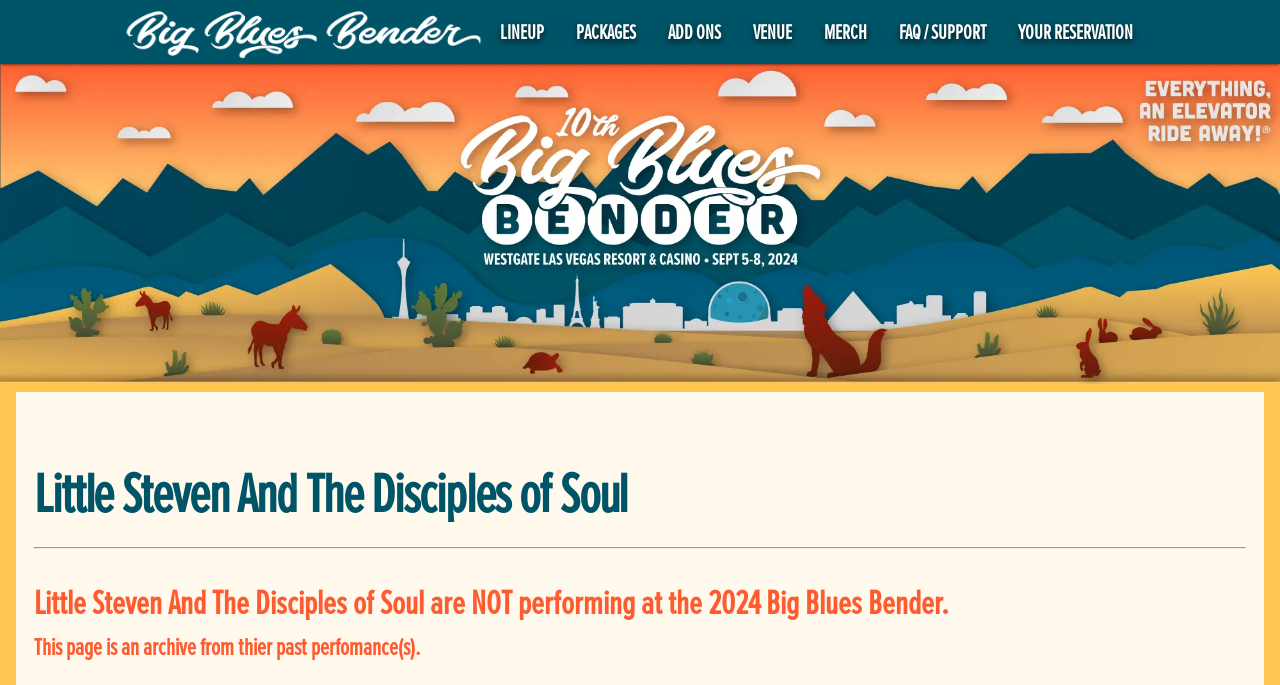Kindly determine the bounding box coordinates of the area that needs to be clicked to fulfill this instruction: "Read FAQ / SUPPORT".

[0.703, 0.025, 0.771, 0.069]